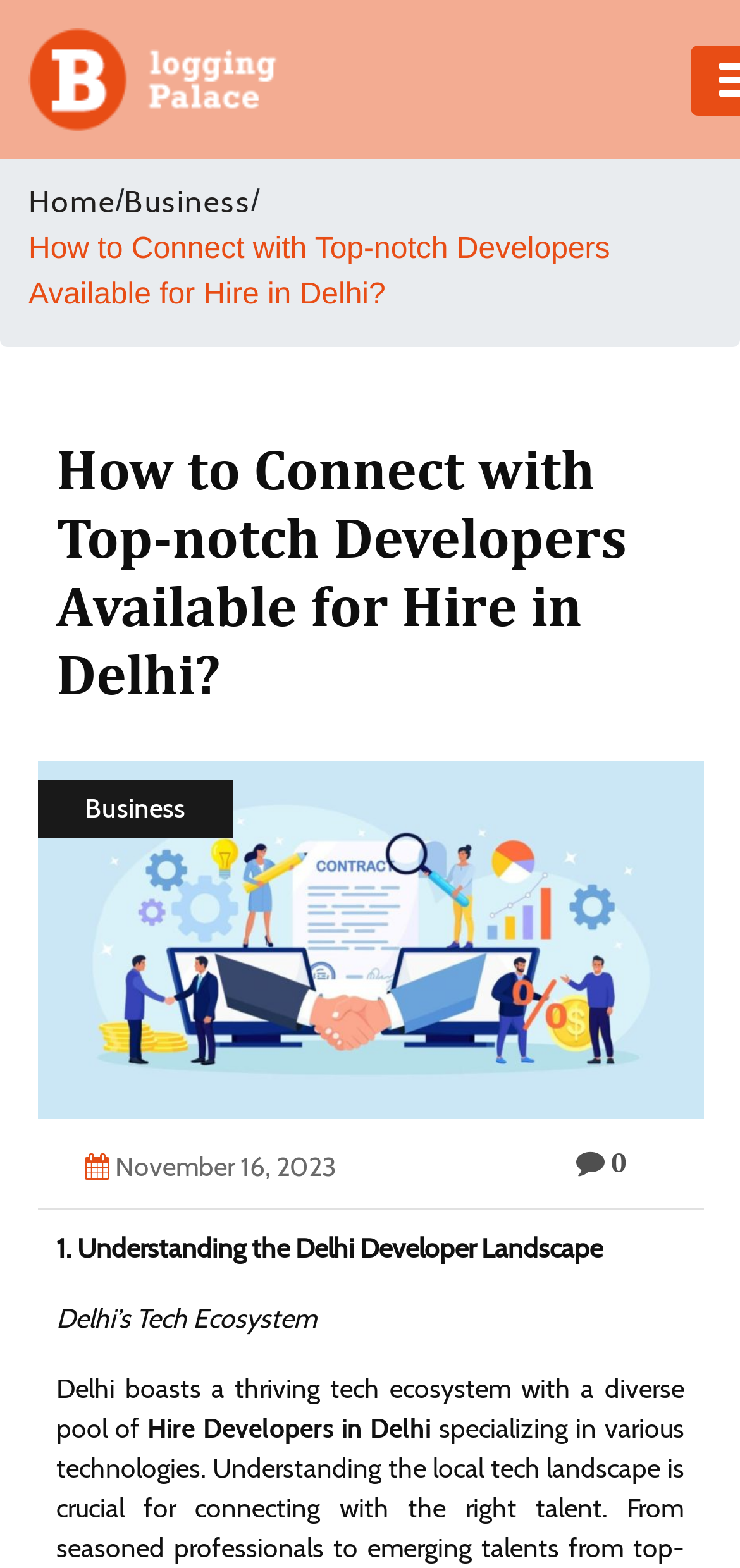What is the number mentioned at the bottom of the webpage?
Answer the question with a thorough and detailed explanation.

The number '0' is located at the bottom of the webpage, but its context or significance is not clear from the given webpage content.